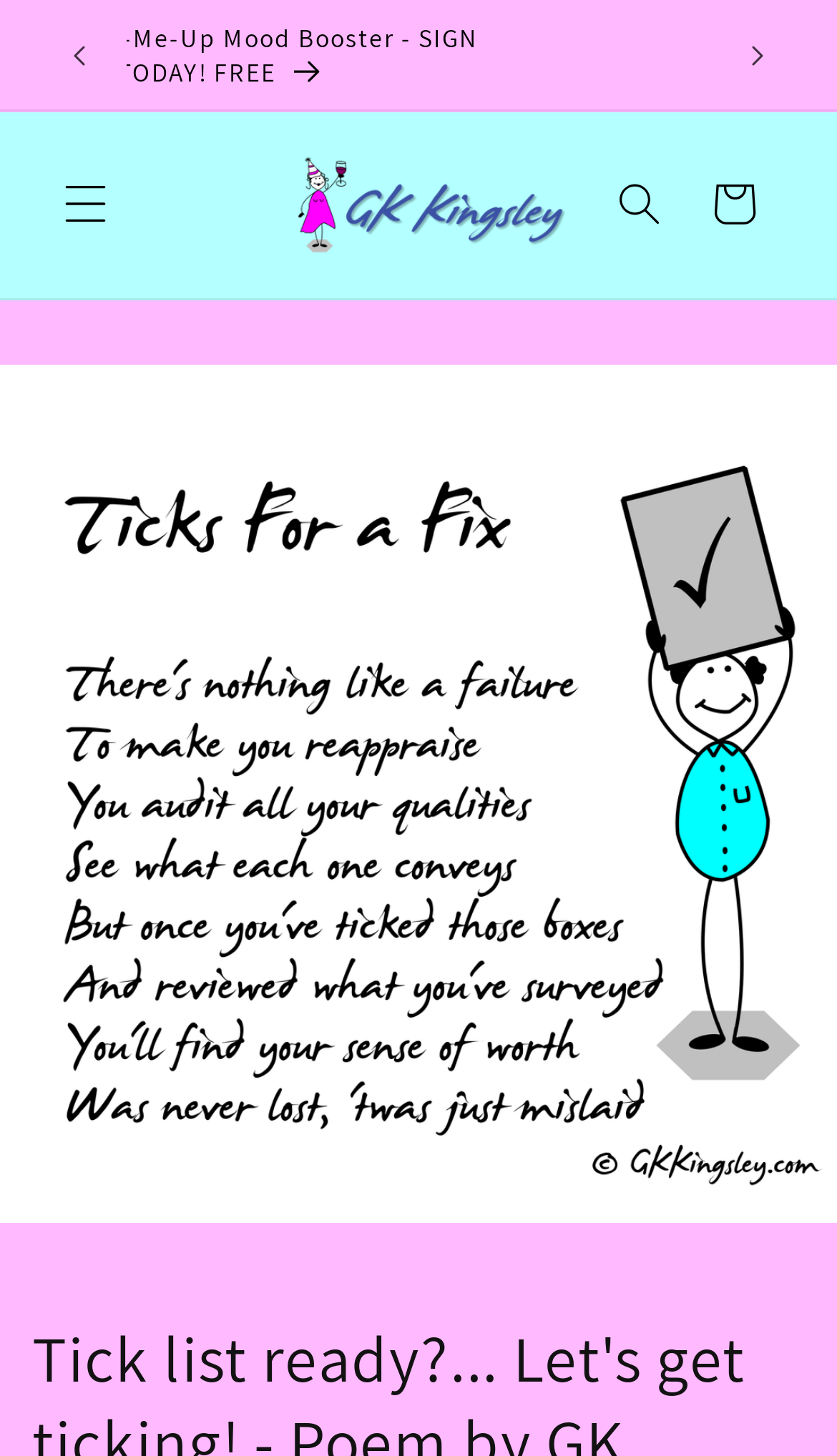Given the element description "aria-label="Menu"", identify the bounding box of the corresponding UI element.

[0.046, 0.108, 0.159, 0.173]